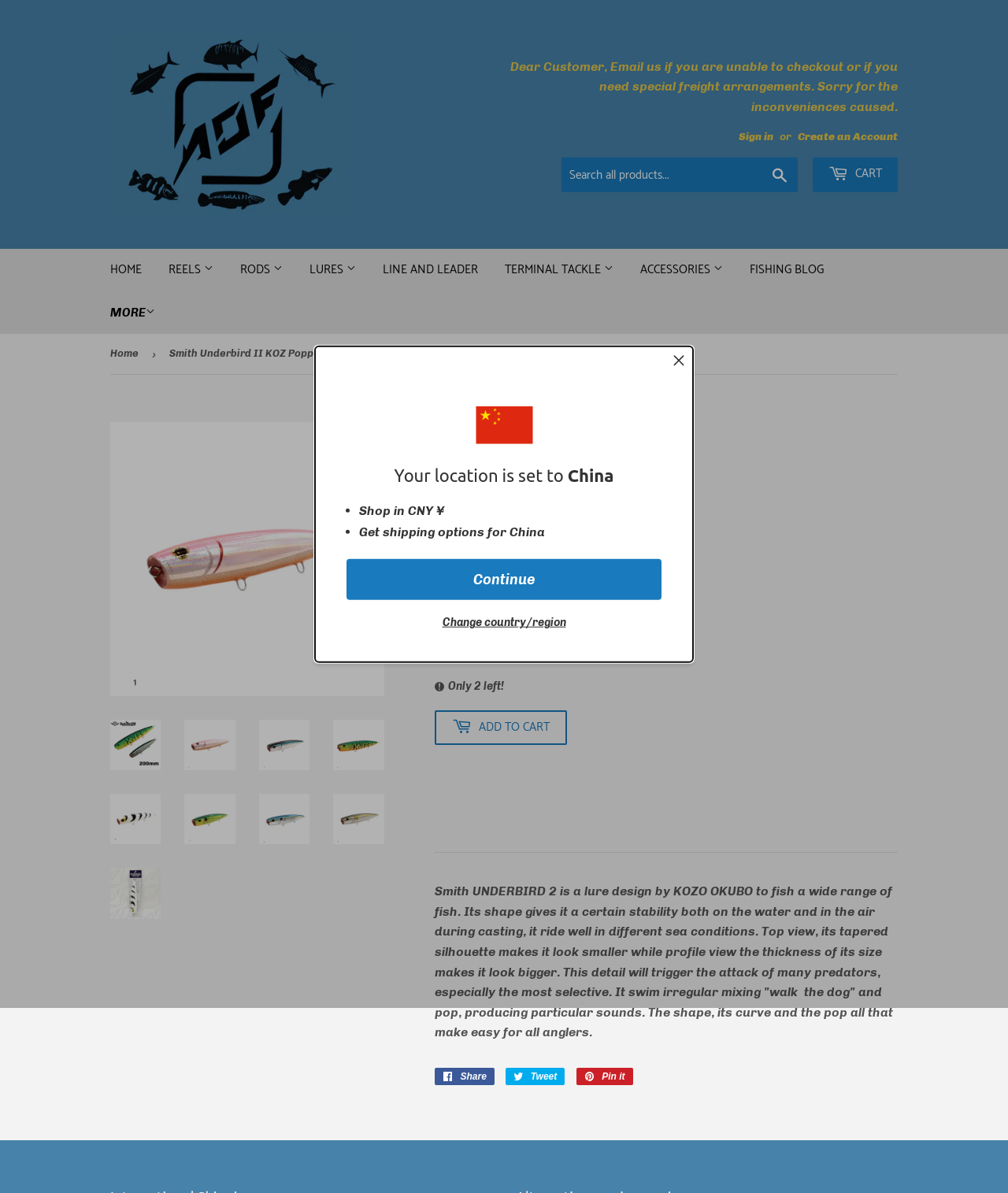Can you specify the bounding box coordinates for the region that should be clicked to fulfill this instruction: "Sign in".

[0.733, 0.109, 0.767, 0.12]